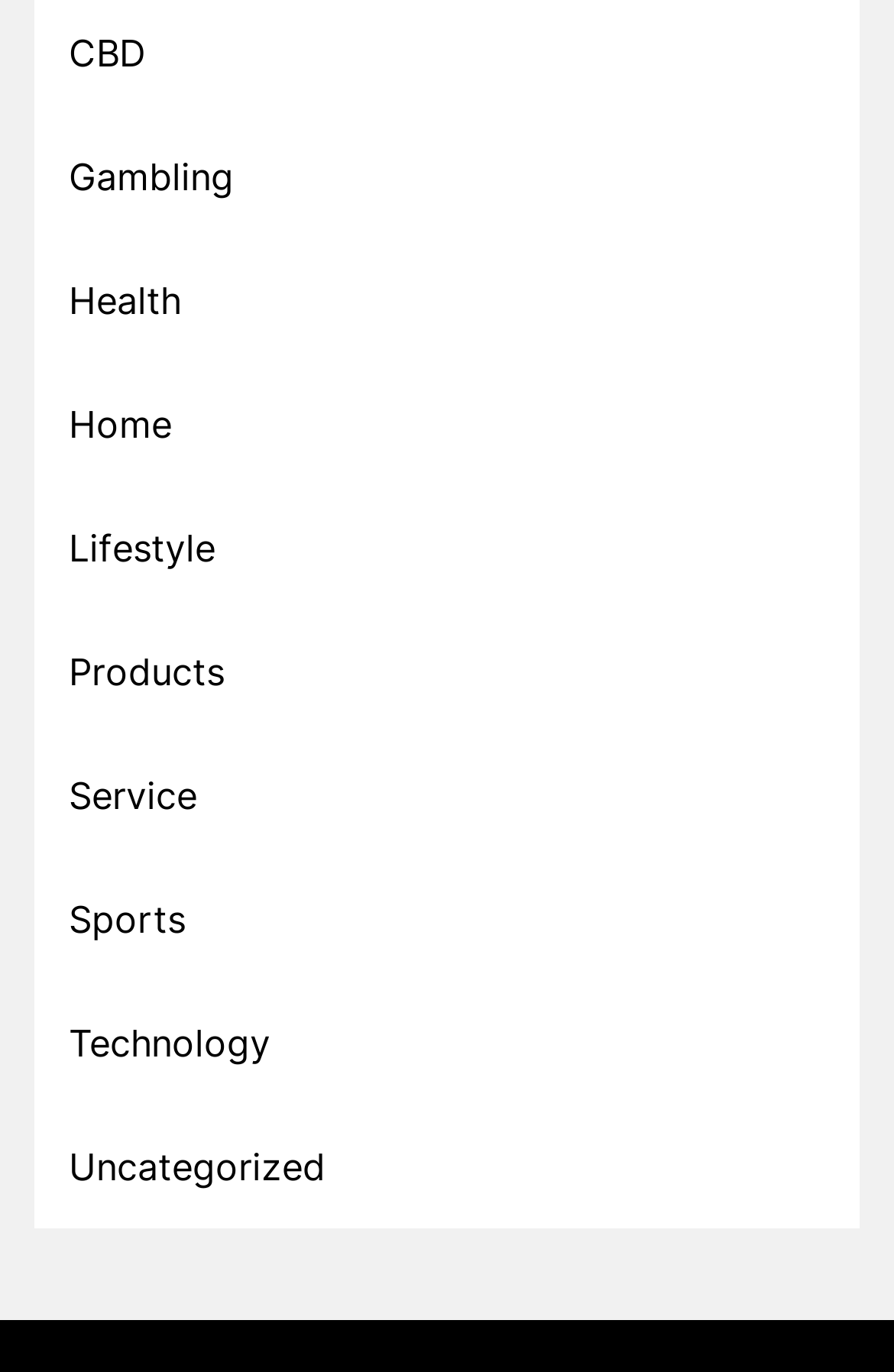What are the categories listed on the webpage?
Identify the answer in the screenshot and reply with a single word or phrase.

CBD, Gambling, Health, etc.